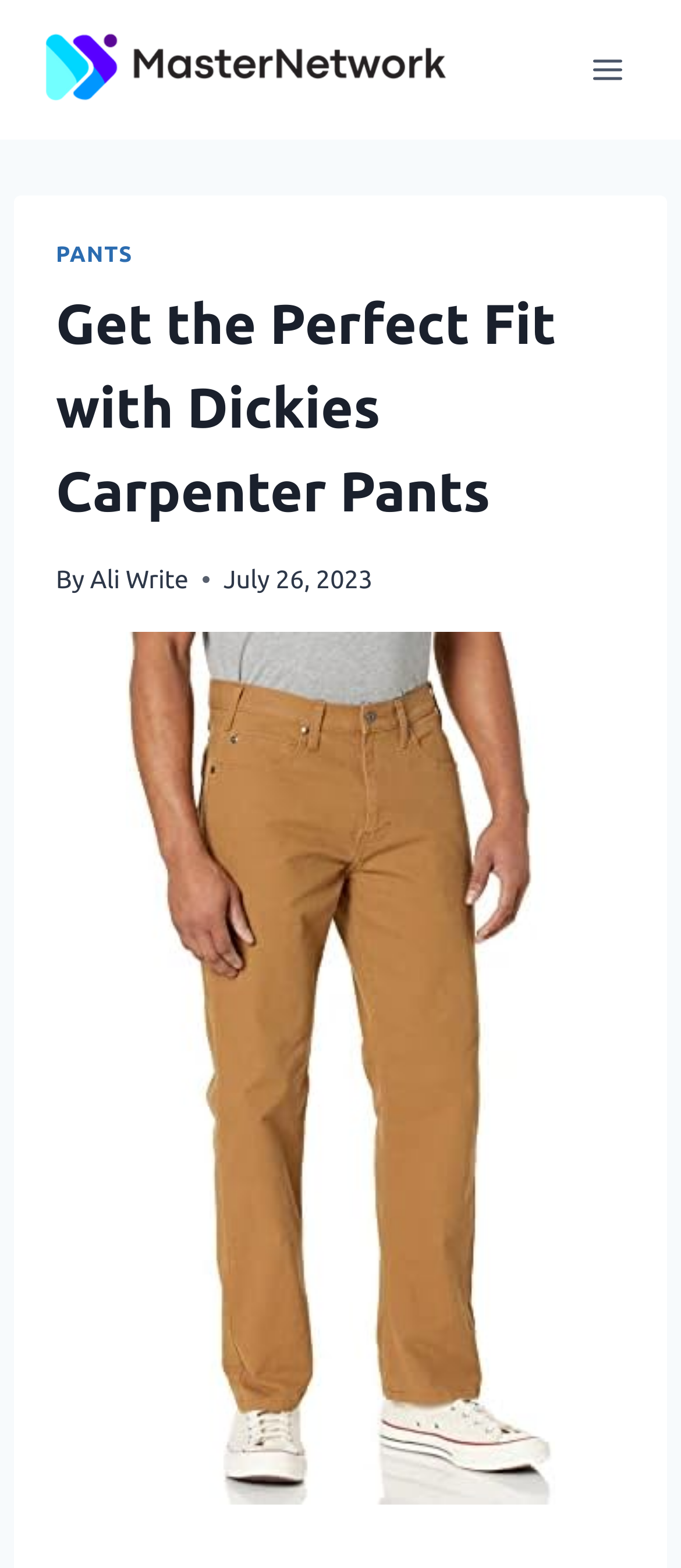Determine the bounding box coordinates for the UI element matching this description: "Pants".

[0.082, 0.155, 0.195, 0.17]